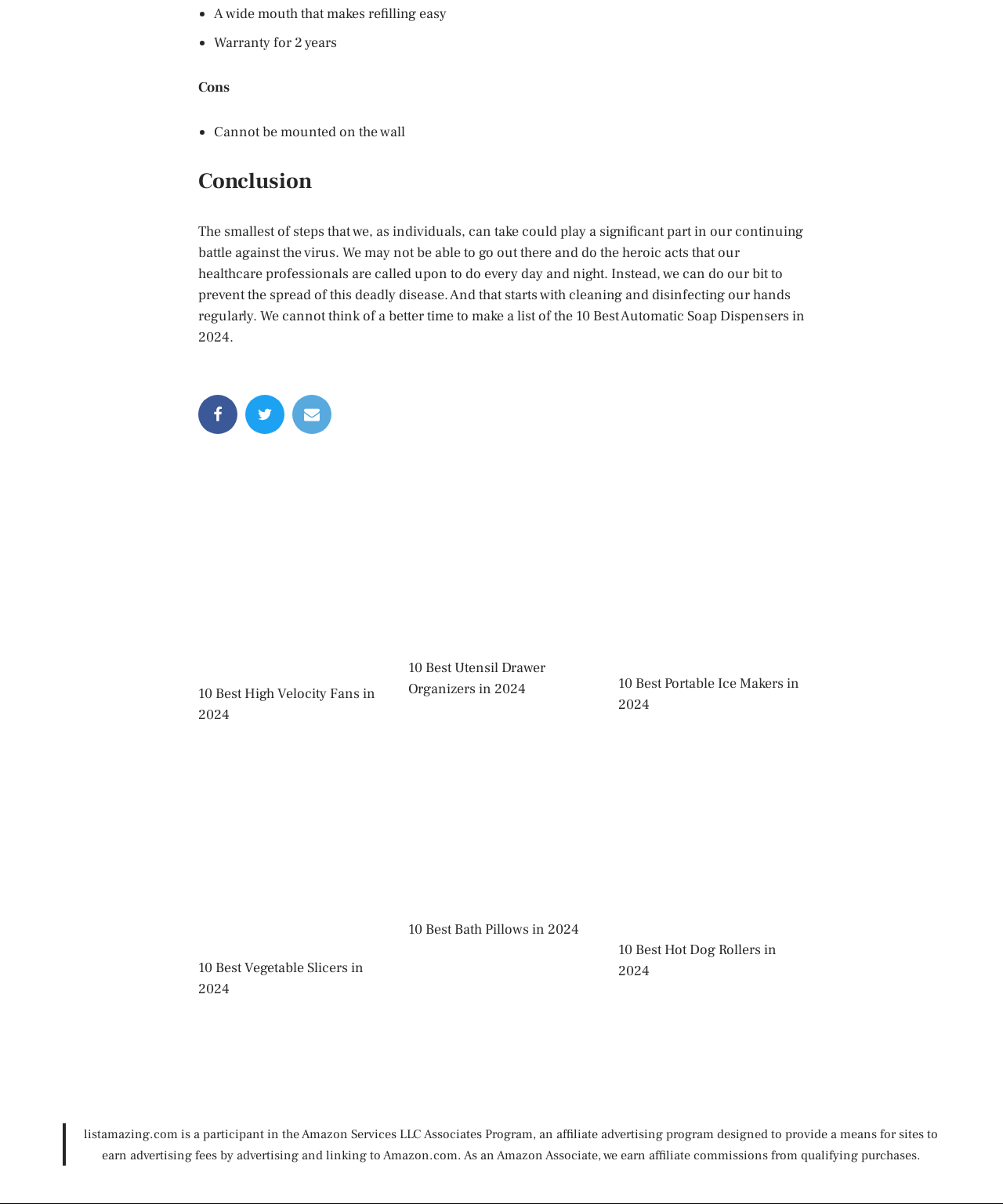What is the topic of the conclusion?
Answer the question with a single word or phrase derived from the image.

Automatic Soap Dispensers